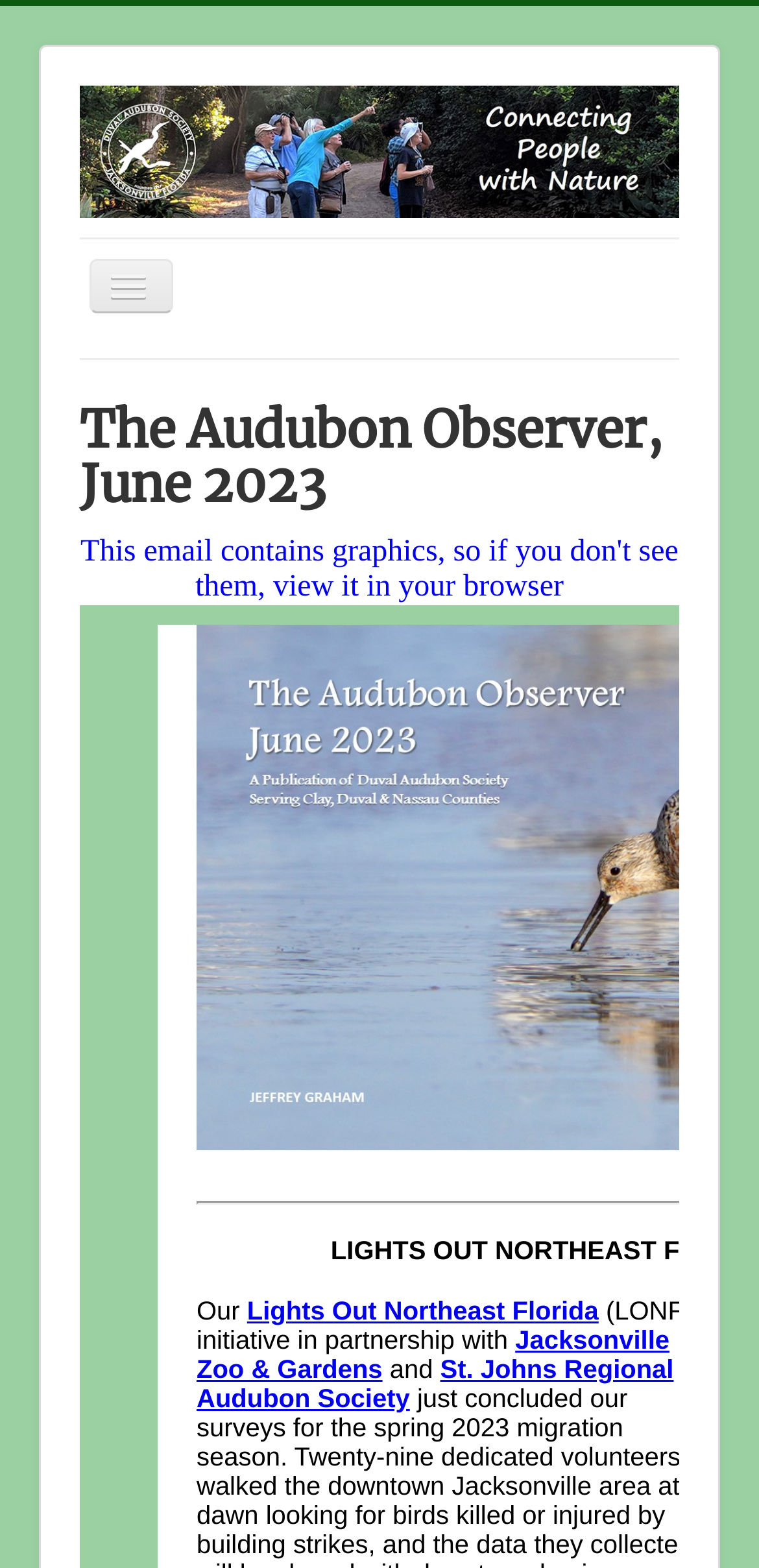Determine the bounding box coordinates of the section I need to click to execute the following instruction: "view Activities". Provide the coordinates as four float numbers between 0 and 1, i.e., [left, top, right, bottom].

[0.105, 0.309, 0.895, 0.349]